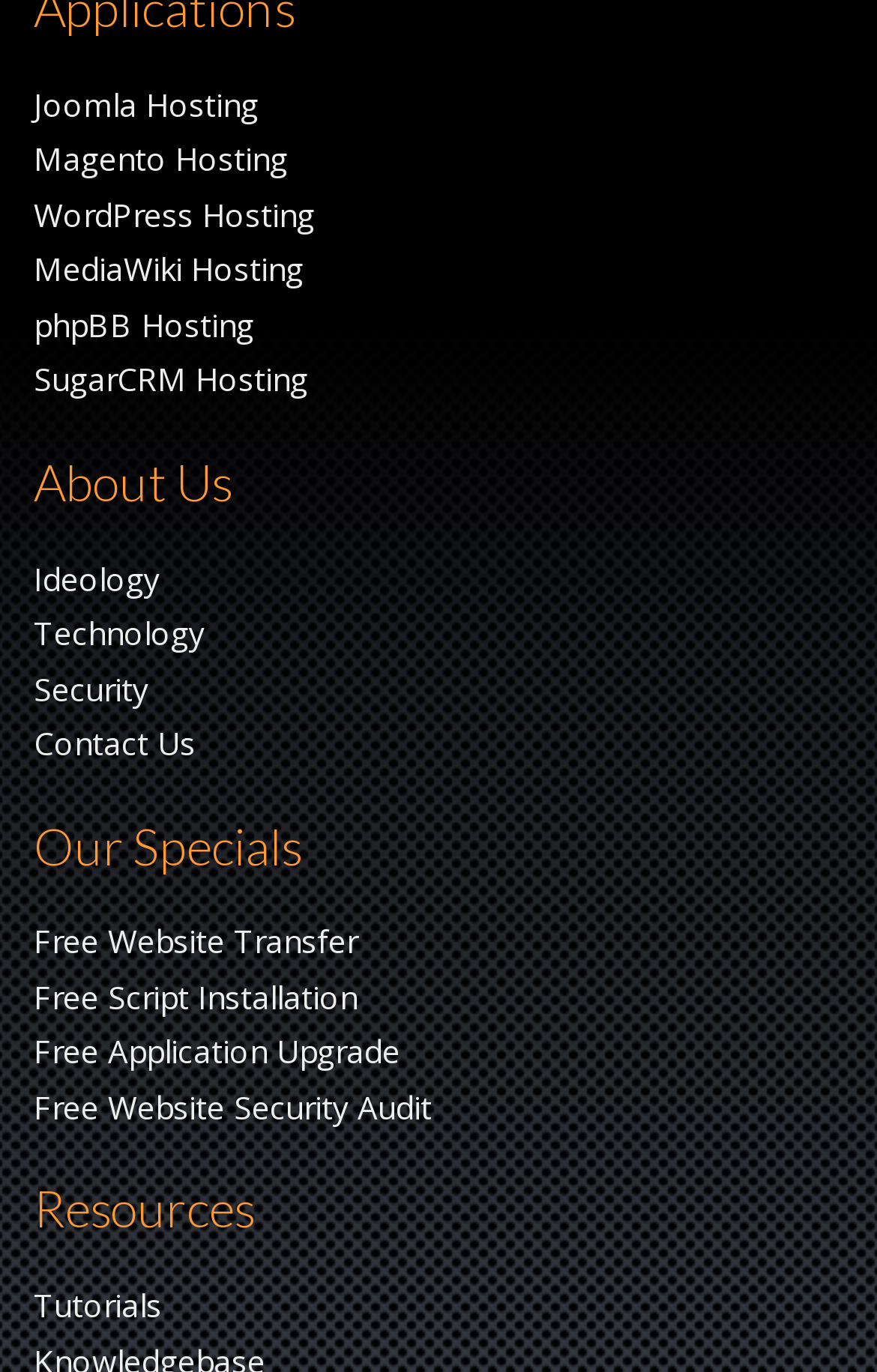What is the second link under 'About Us'?
Using the screenshot, give a one-word or short phrase answer.

Technology